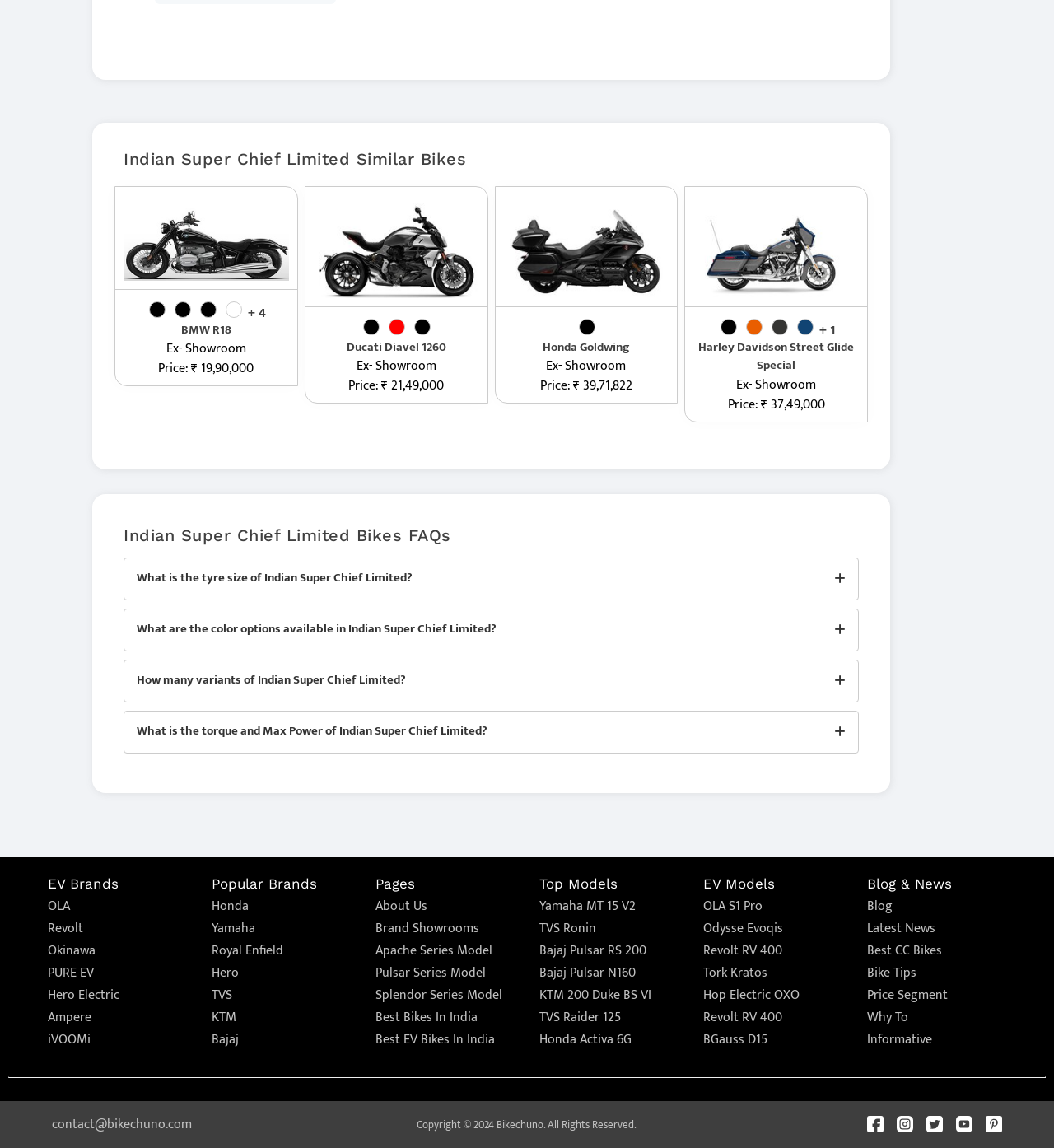Please identify the bounding box coordinates of the element that needs to be clicked to execute the following command: "Get the price of Harley Davidson Street Glide Special". Provide the bounding box using four float numbers between 0 and 1, formatted as [left, top, right, bottom].

[0.65, 0.163, 0.823, 0.367]